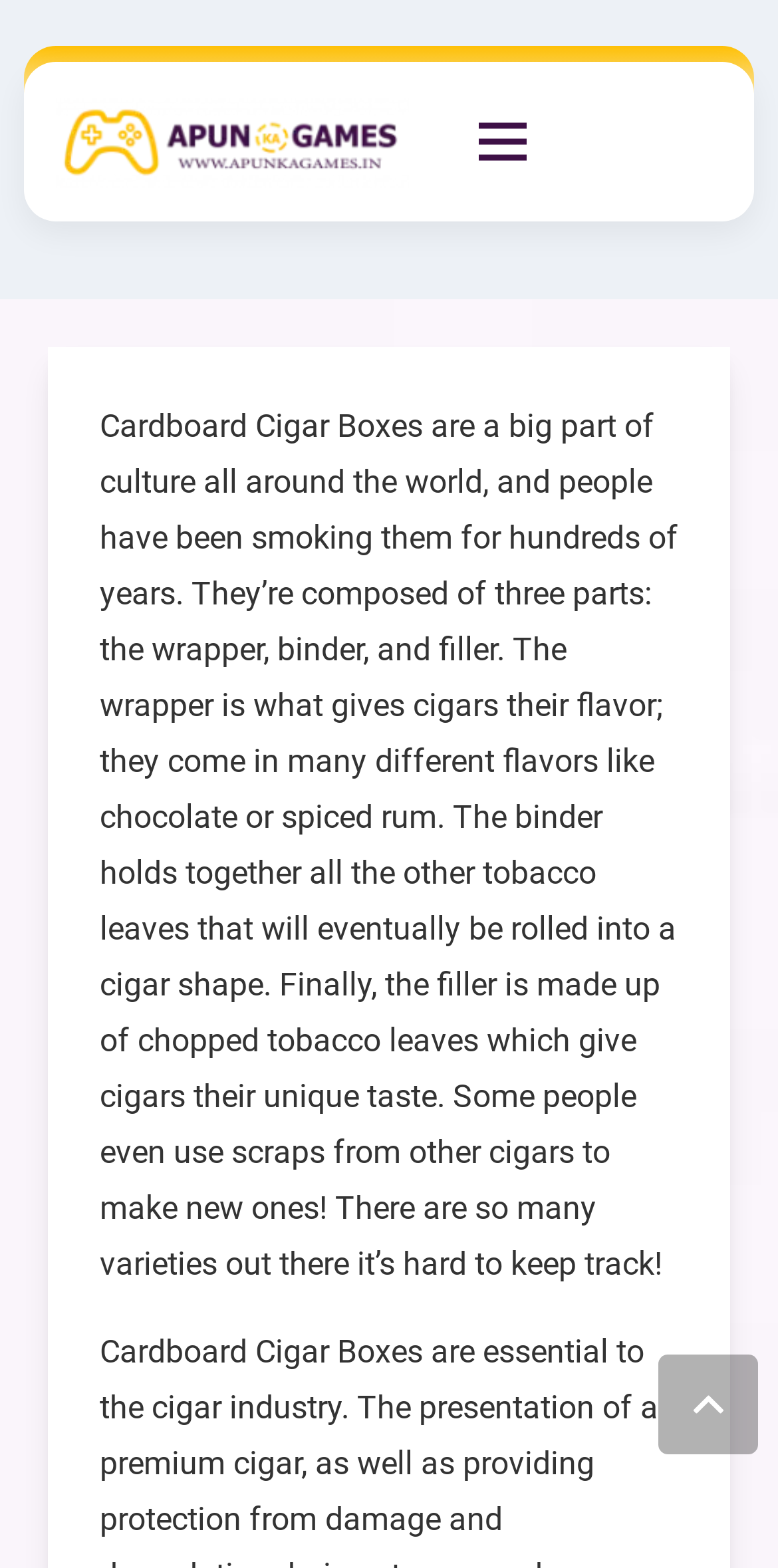From the given element description: "aria-label="ApunKaGames Logo"", find the bounding box for the UI element. Provide the coordinates as four float numbers between 0 and 1, in the order [left, top, right, bottom].

[0.071, 0.062, 0.525, 0.119]